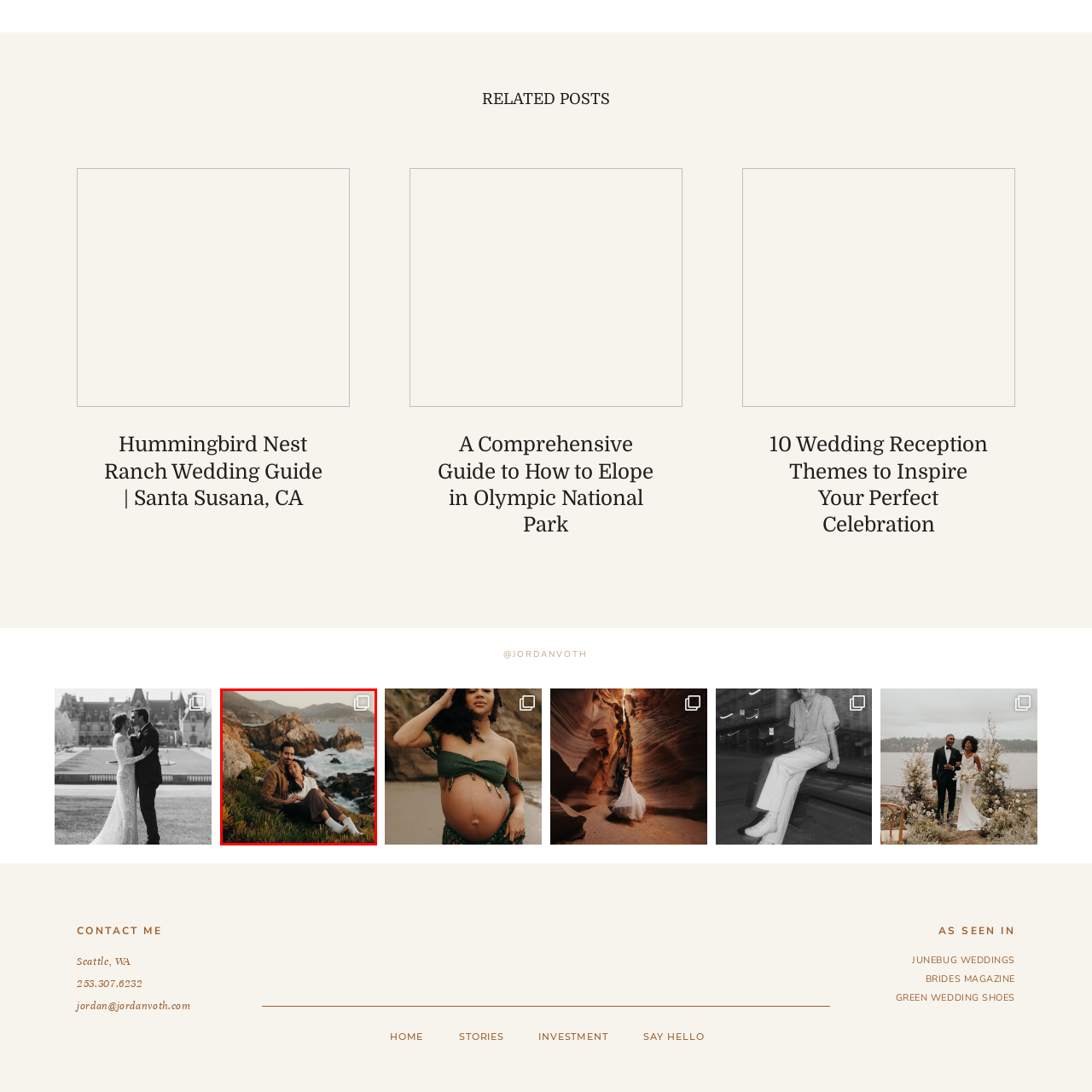Check the image inside the red boundary and briefly answer: What time of day is depicted in the scene?

Sunset